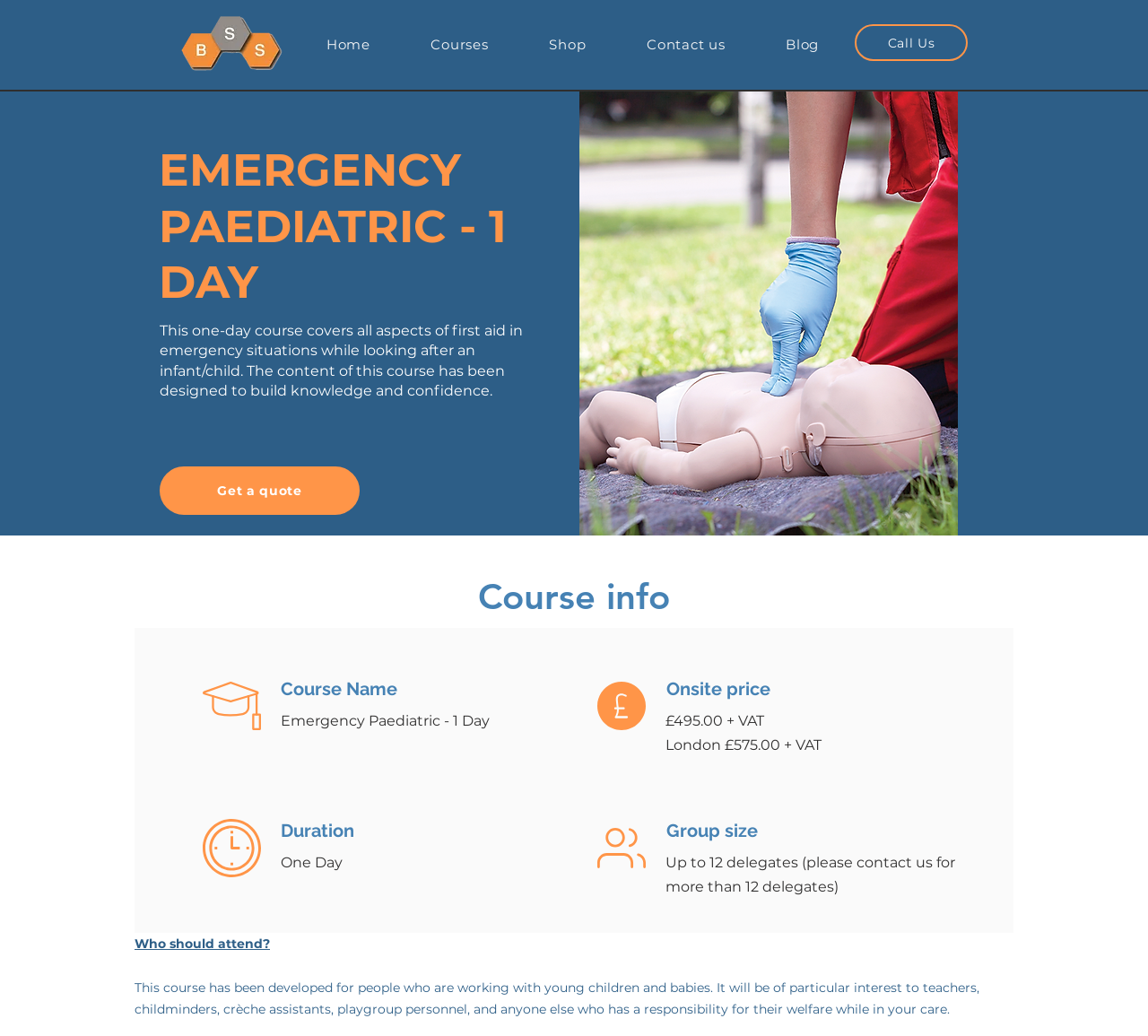What is the onsite price of the course?
Provide a detailed and extensive answer to the question.

I found the answer by looking at the StaticText 'Onsite price' and the corresponding value '£495.00 + VAT'.